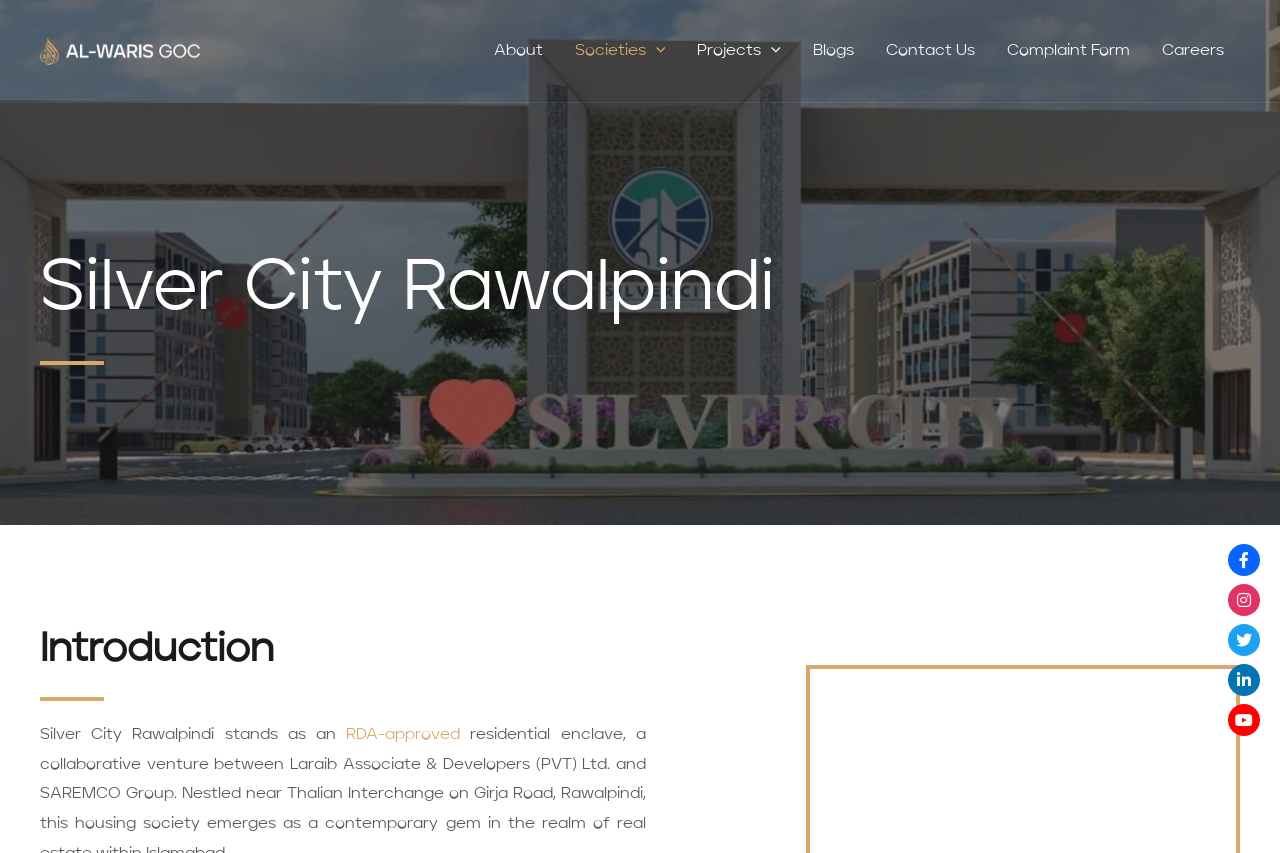Please identify the bounding box coordinates for the region that you need to click to follow this instruction: "Click About".

[0.373, 0.019, 0.437, 0.101]